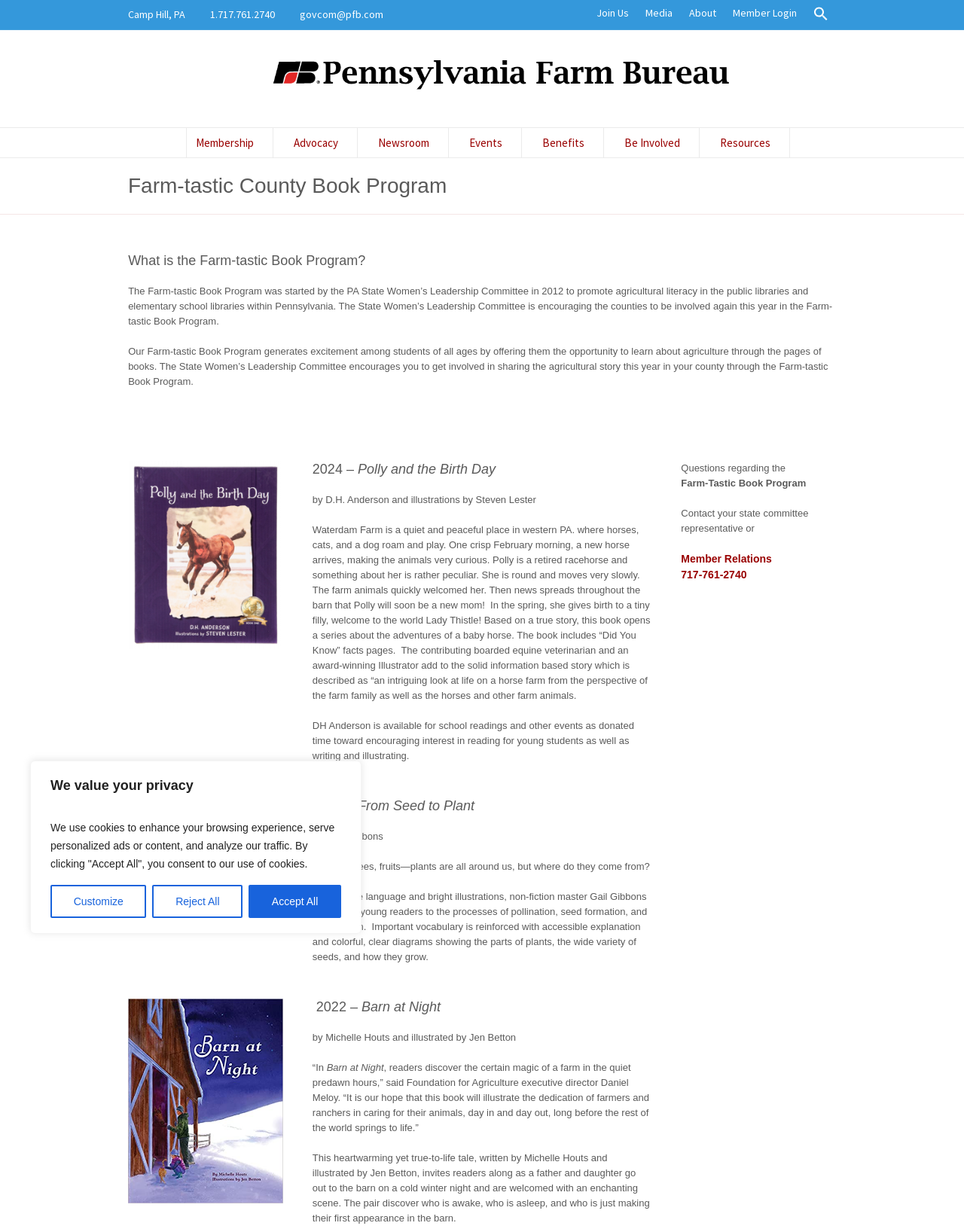Locate the bounding box coordinates of the area to click to fulfill this instruction: "Click Member Relations". The bounding box should be presented as four float numbers between 0 and 1, in the order [left, top, right, bottom].

[0.706, 0.449, 0.801, 0.458]